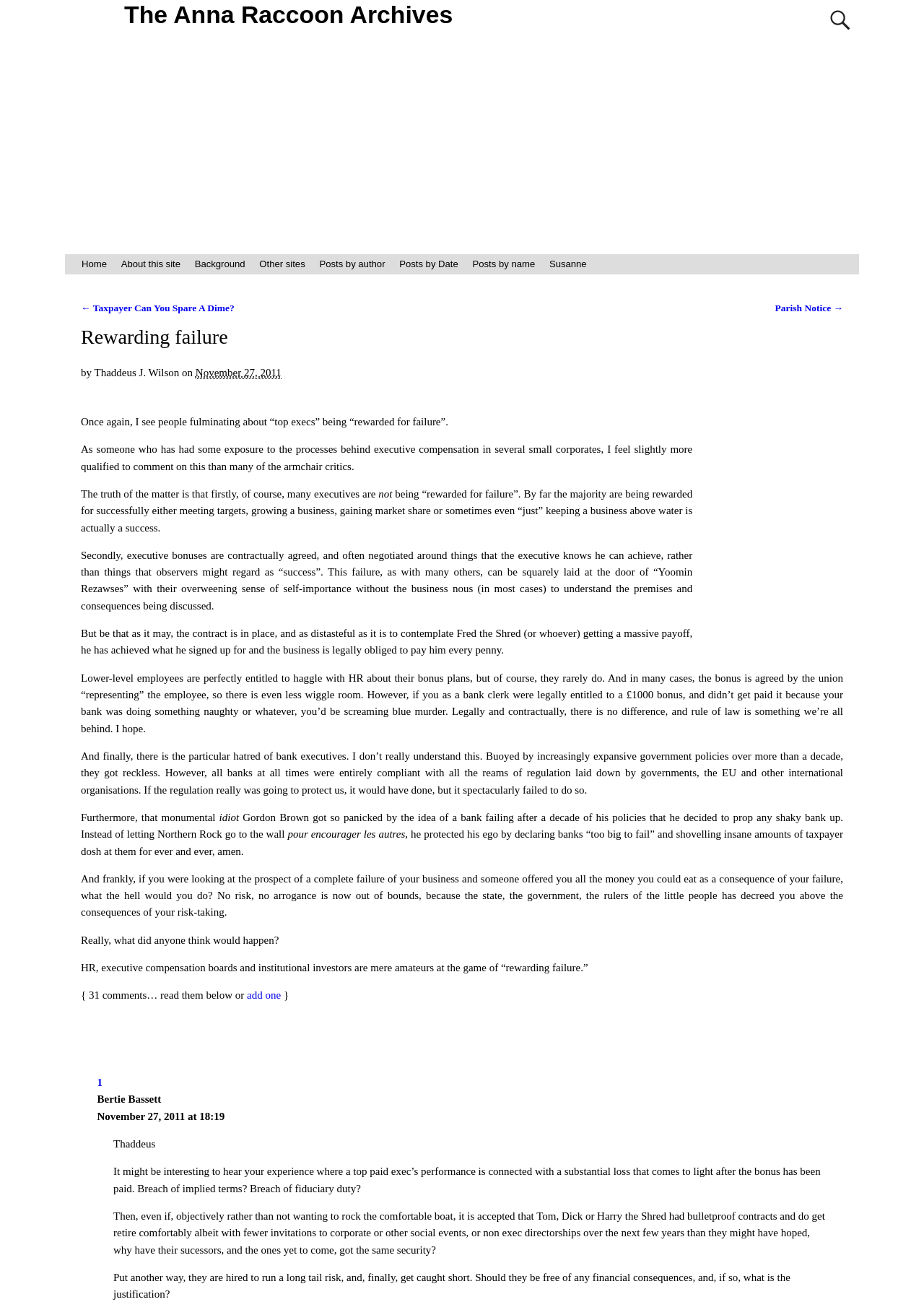Locate the bounding box coordinates of the clickable element to fulfill the following instruction: "View the next page". Provide the coordinates as four float numbers between 0 and 1 in the format [left, top, right, bottom].

[0.839, 0.232, 0.912, 0.241]